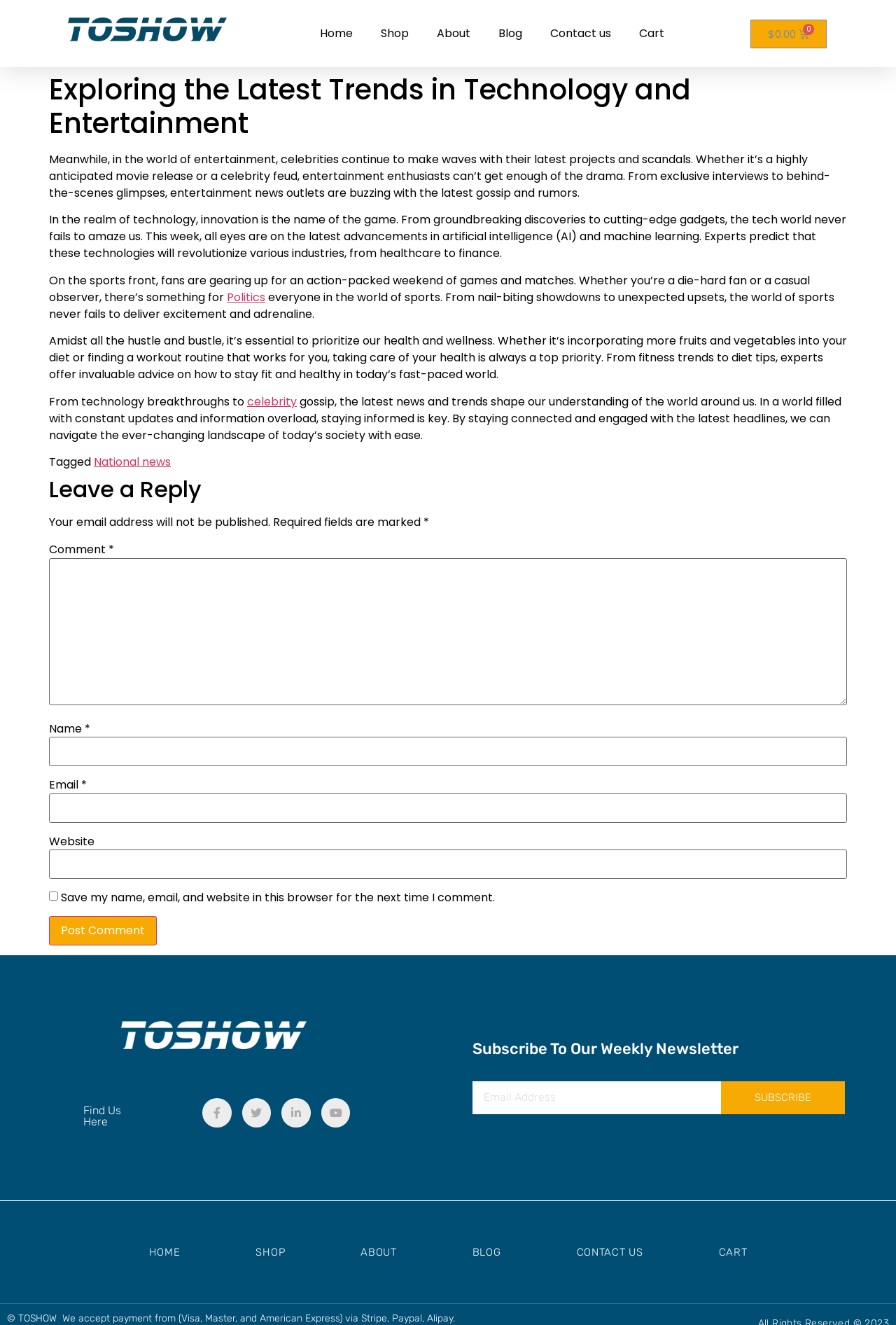Find and indicate the bounding box coordinates of the region you should select to follow the given instruction: "Enter your comment".

[0.055, 0.421, 0.945, 0.532]